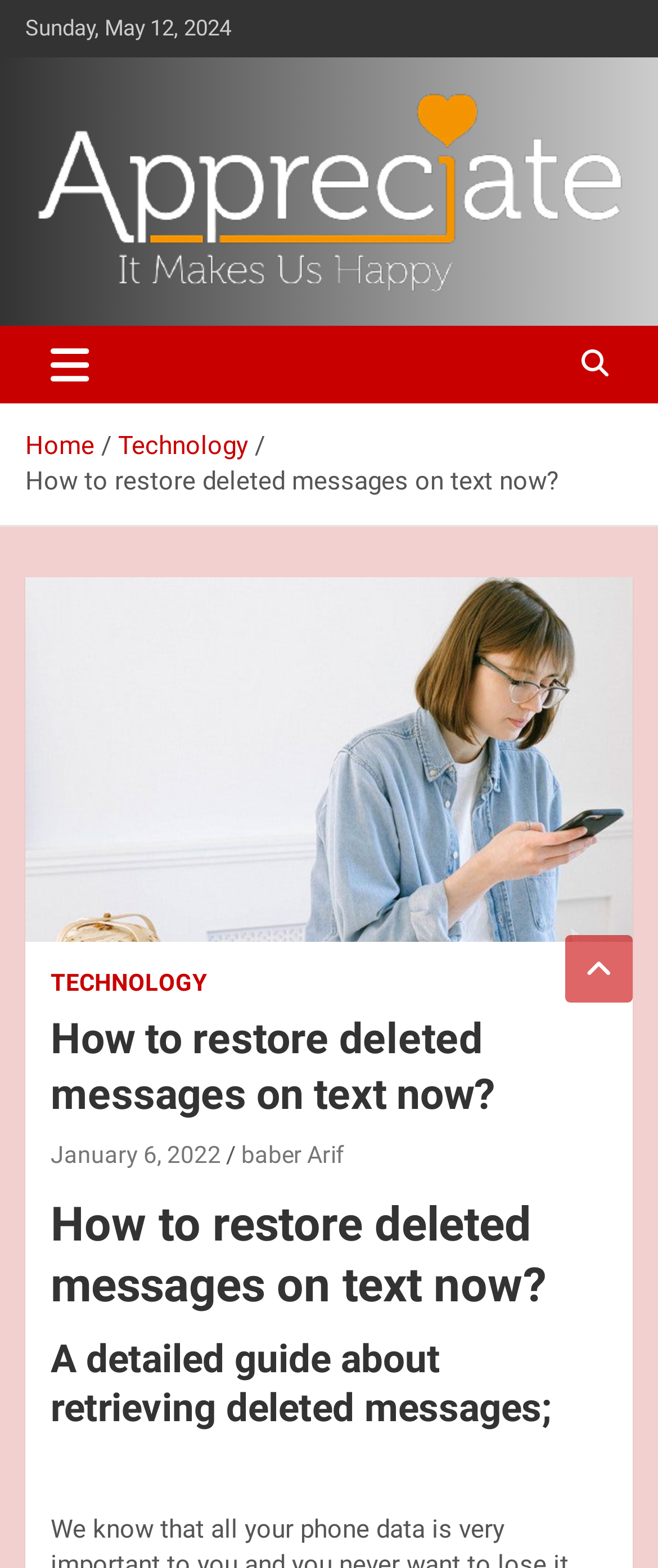From the screenshot, find the bounding box of the UI element matching this description: "baber Arif". Supply the bounding box coordinates in the form [left, top, right, bottom], each a float between 0 and 1.

[0.367, 0.728, 0.523, 0.745]